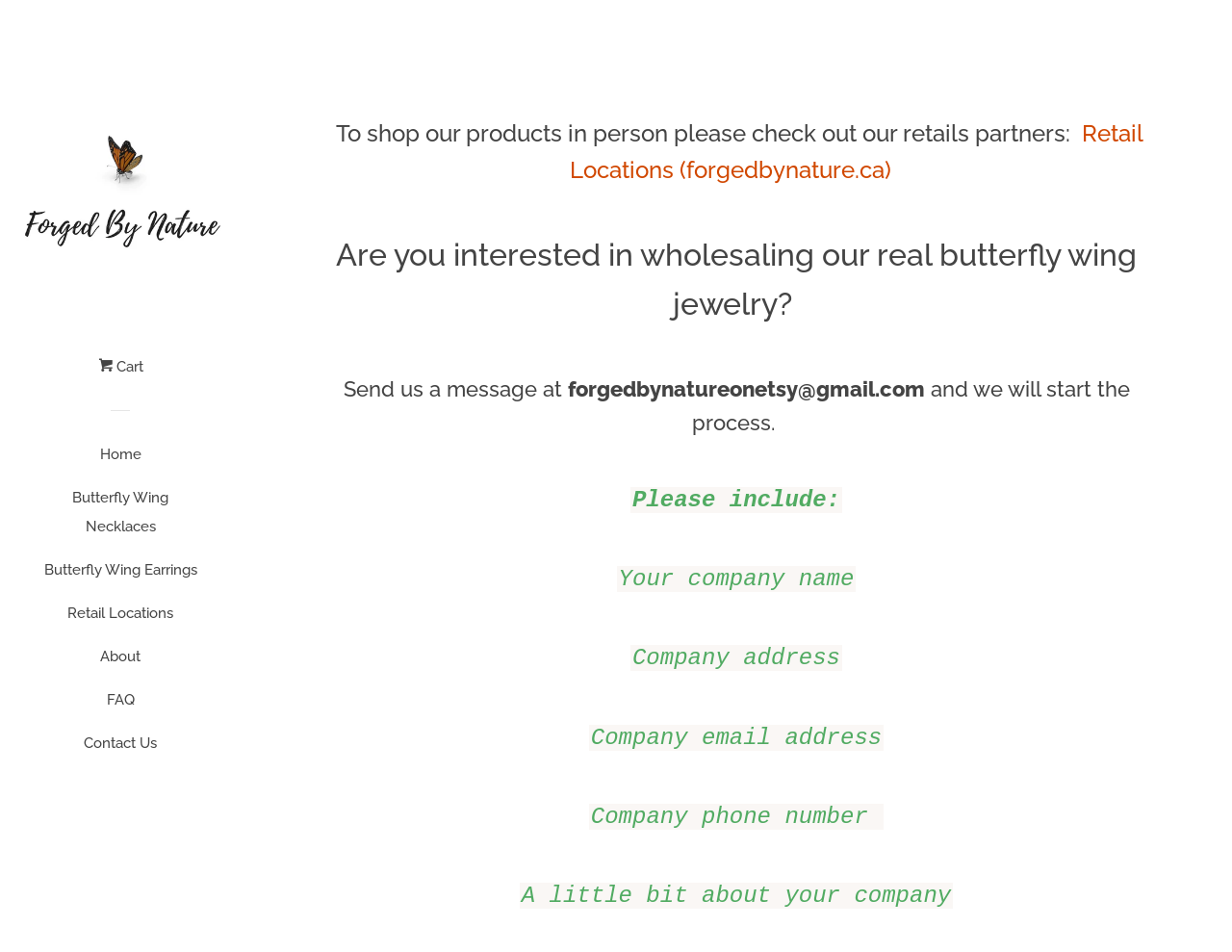Bounding box coordinates must be specified in the format (top-left x, top-left y, bottom-right x, bottom-right y). All values should be floating point numbers between 0 and 1. What are the bounding box coordinates of the UI element described as: ← Previous Post

None